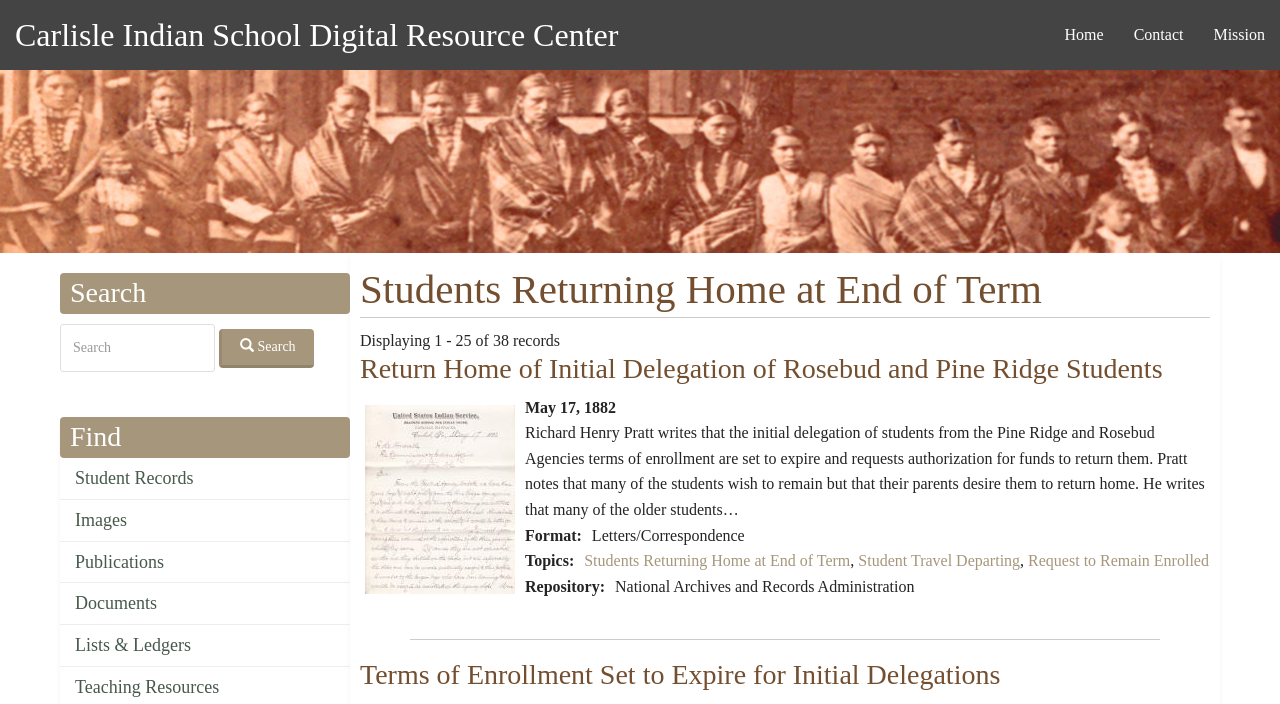What is the main navigation menu?
Based on the screenshot, give a detailed explanation to answer the question.

The main navigation menu is located at the top of the webpage, and it consists of three links: 'Home', 'Contact', and 'Mission'. This can be determined by examining the navigation element with the description 'Main navigation' and its child links.